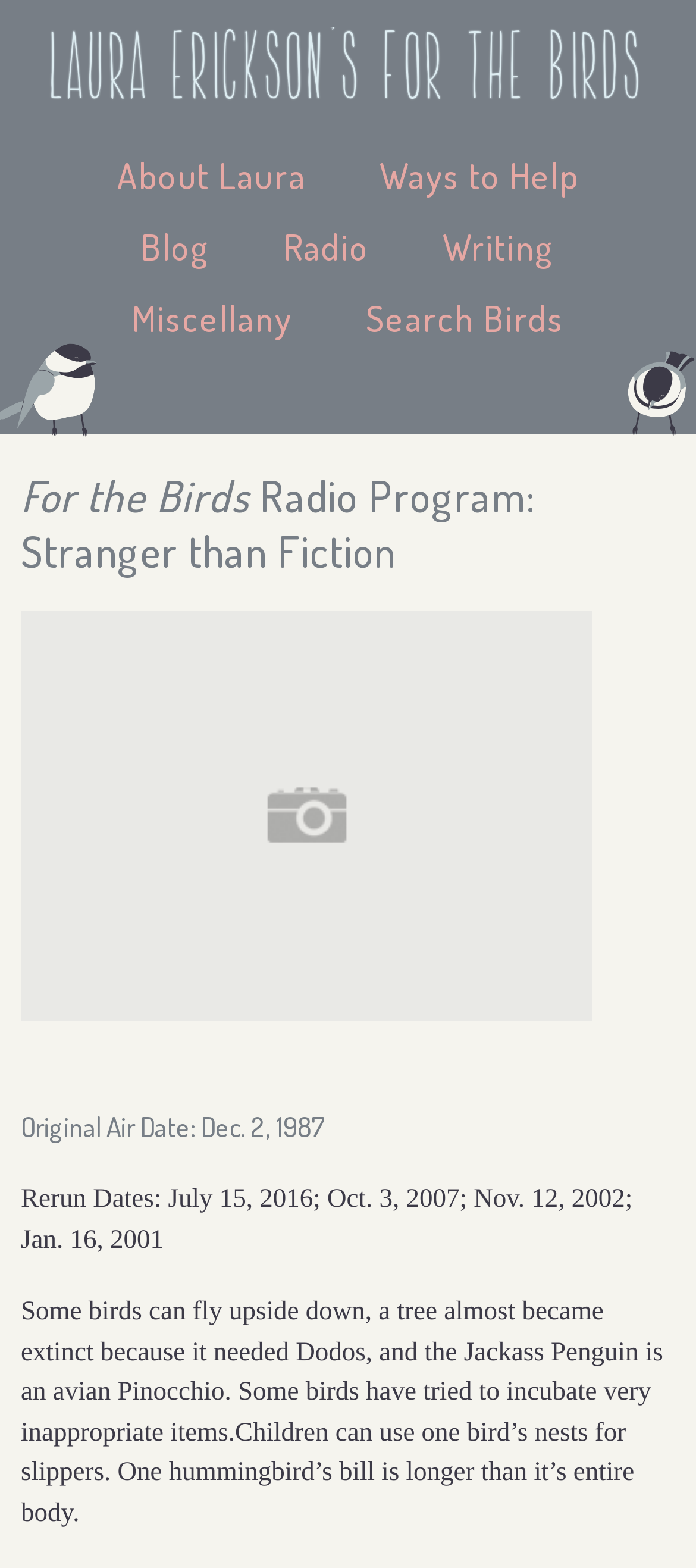Return the bounding box coordinates of the UI element that corresponds to this description: "About Laura". The coordinates must be given as four float numbers in the range of 0 and 1, [left, top, right, bottom].

[0.122, 0.089, 0.486, 0.135]